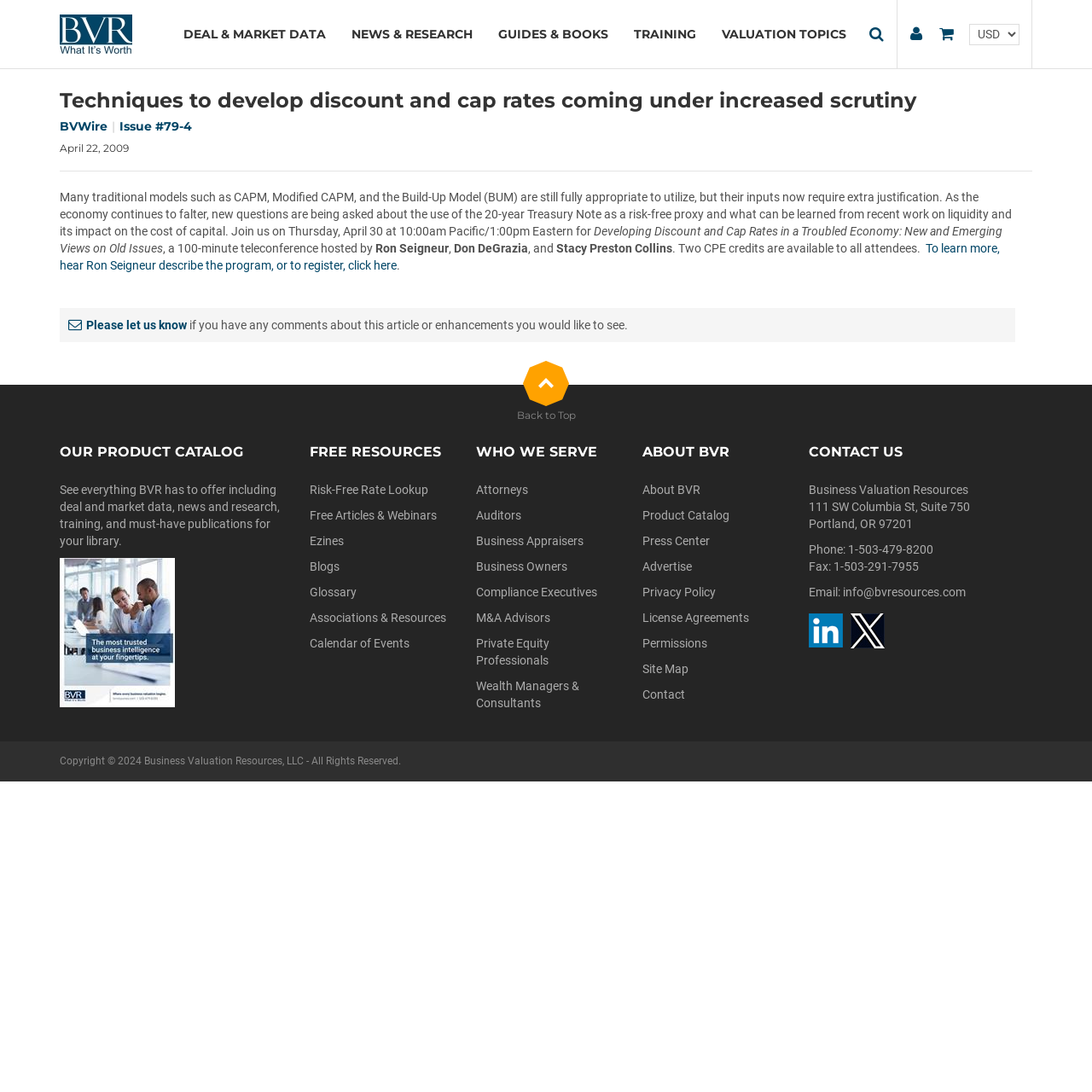What is the date of the article?
Refer to the image and respond with a one-word or short-phrase answer.

April 22, 2009